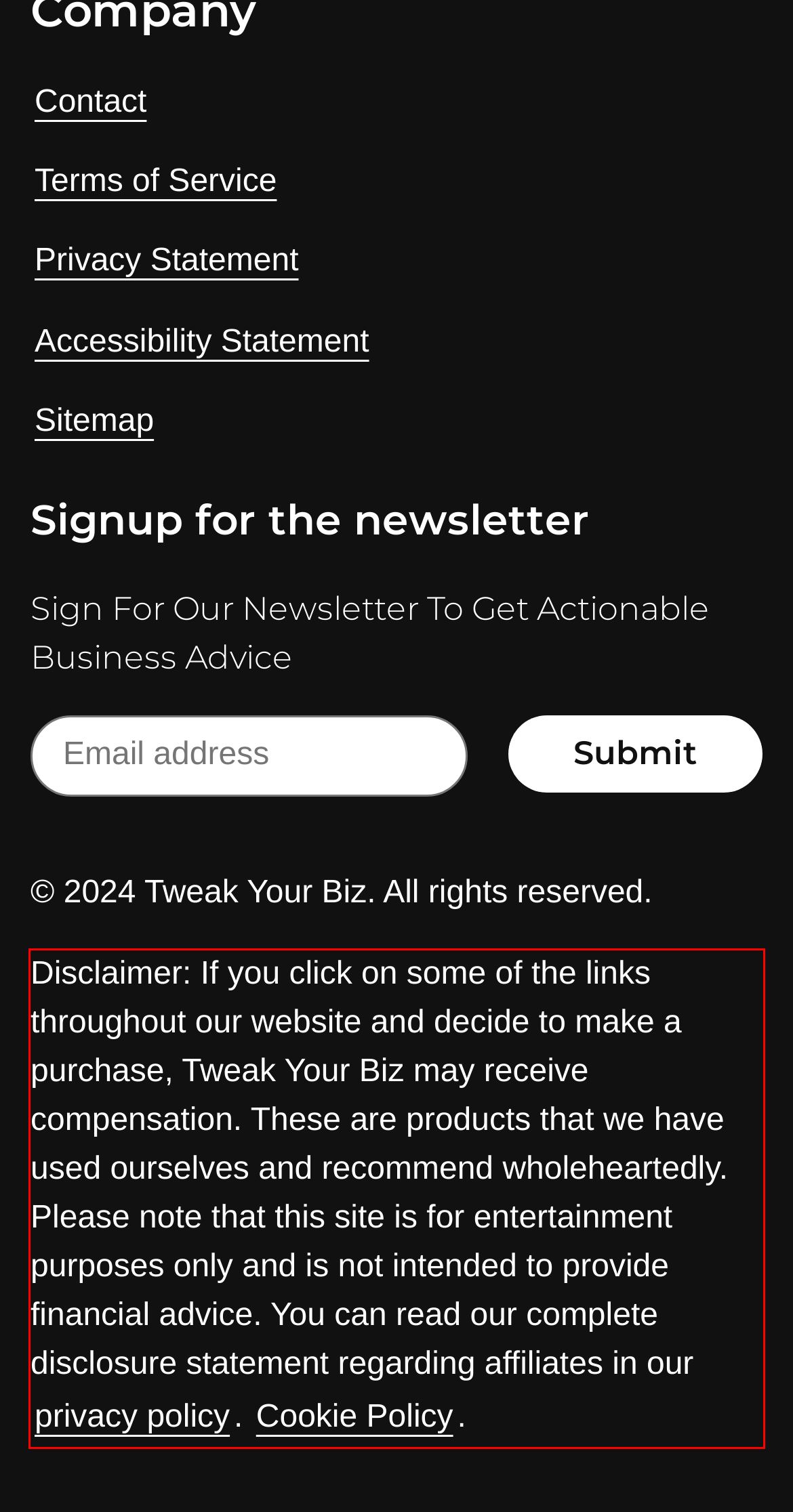There is a UI element on the webpage screenshot marked by a red bounding box. Extract and generate the text content from within this red box.

Disclaimer: If you click on some of the links throughout our website and decide to make a purchase, Tweak Your Biz may receive compensation. These are products that we have used ourselves and recommend wholeheartedly. Please note that this site is for entertainment purposes only and is not intended to provide financial advice. You can read our complete disclosure statement regarding affiliates in our privacy policy. Cookie Policy.